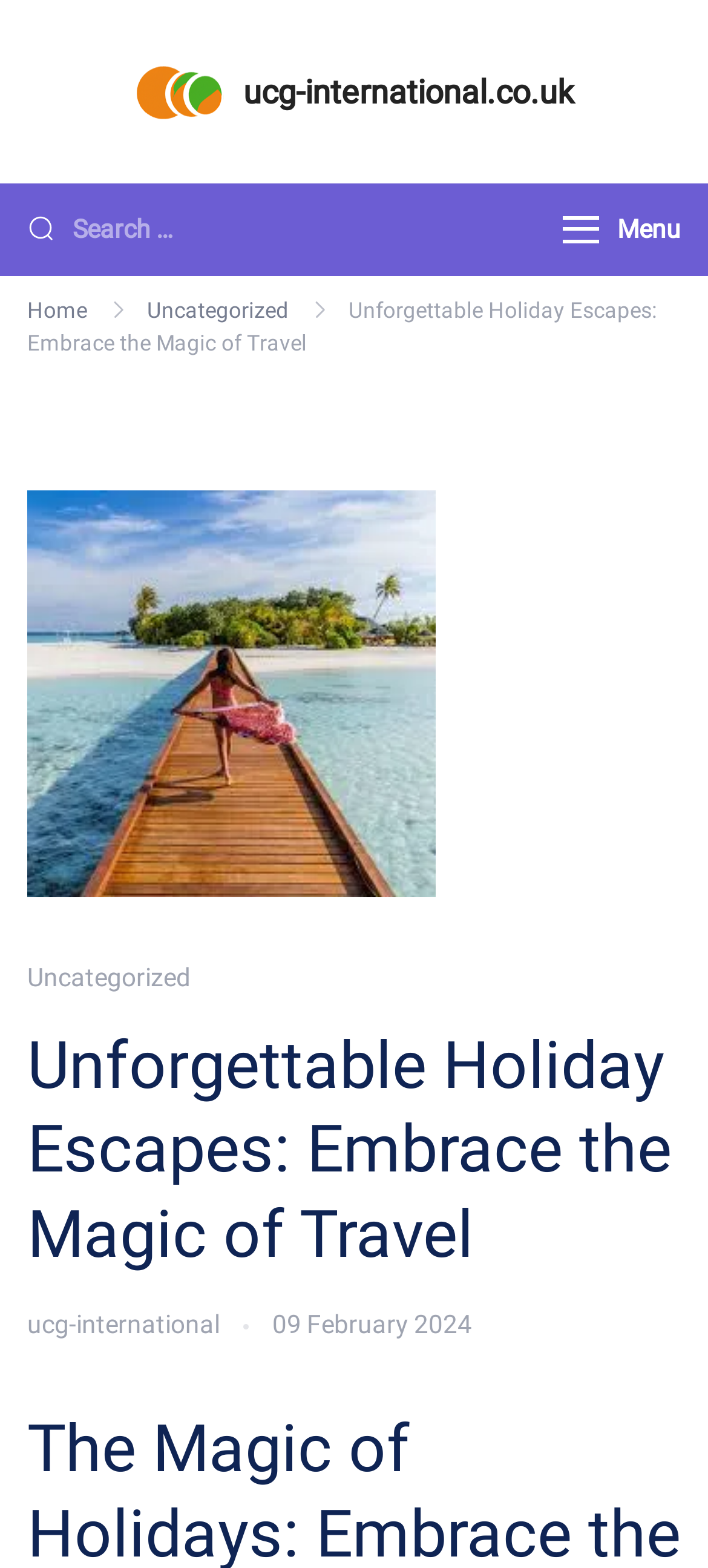Refer to the image and provide an in-depth answer to the question: 
What is the function of the button with no label?

The button with no label, located at the top right corner of the webpage, is likely a menu button, as it is accompanied by a 'Menu' label nearby, and its purpose is to expand or collapse a menu with additional options.